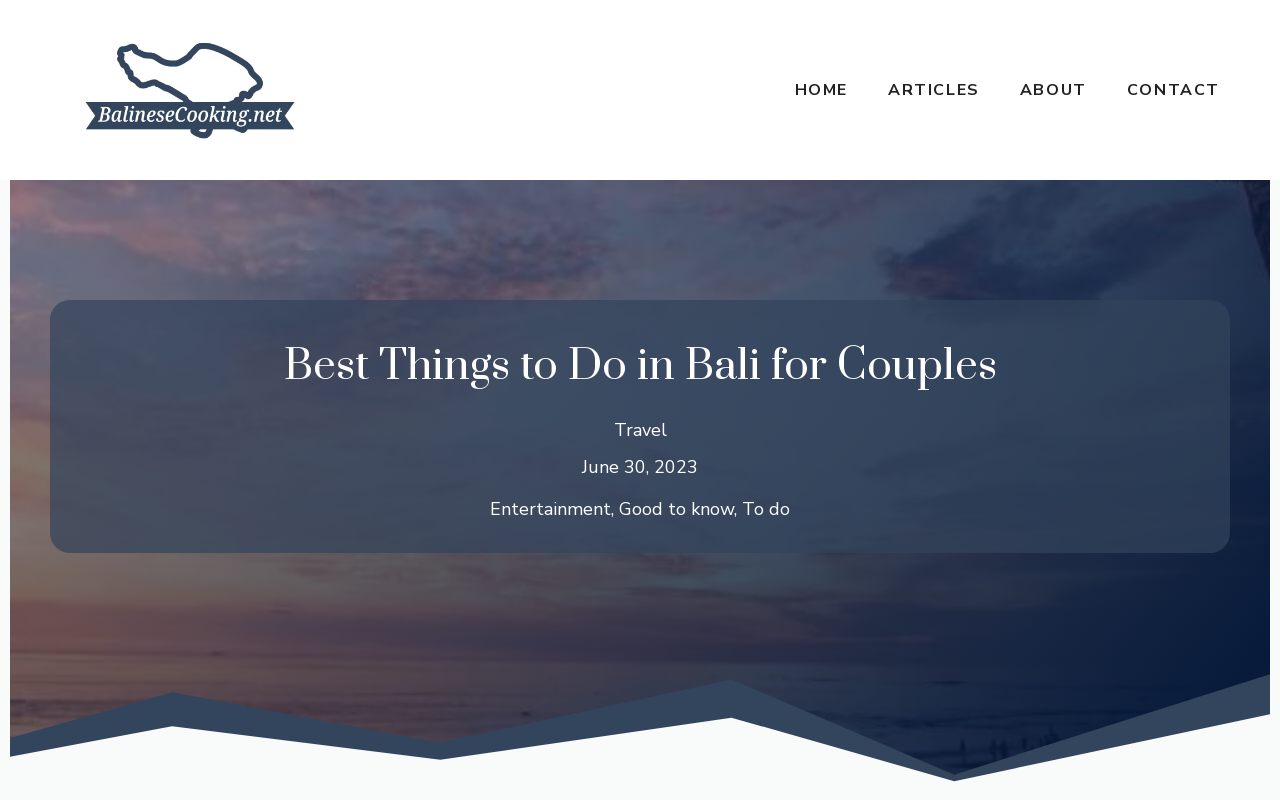What is the date of the latest article?
Answer with a single word or phrase by referring to the visual content.

June 30, 2023